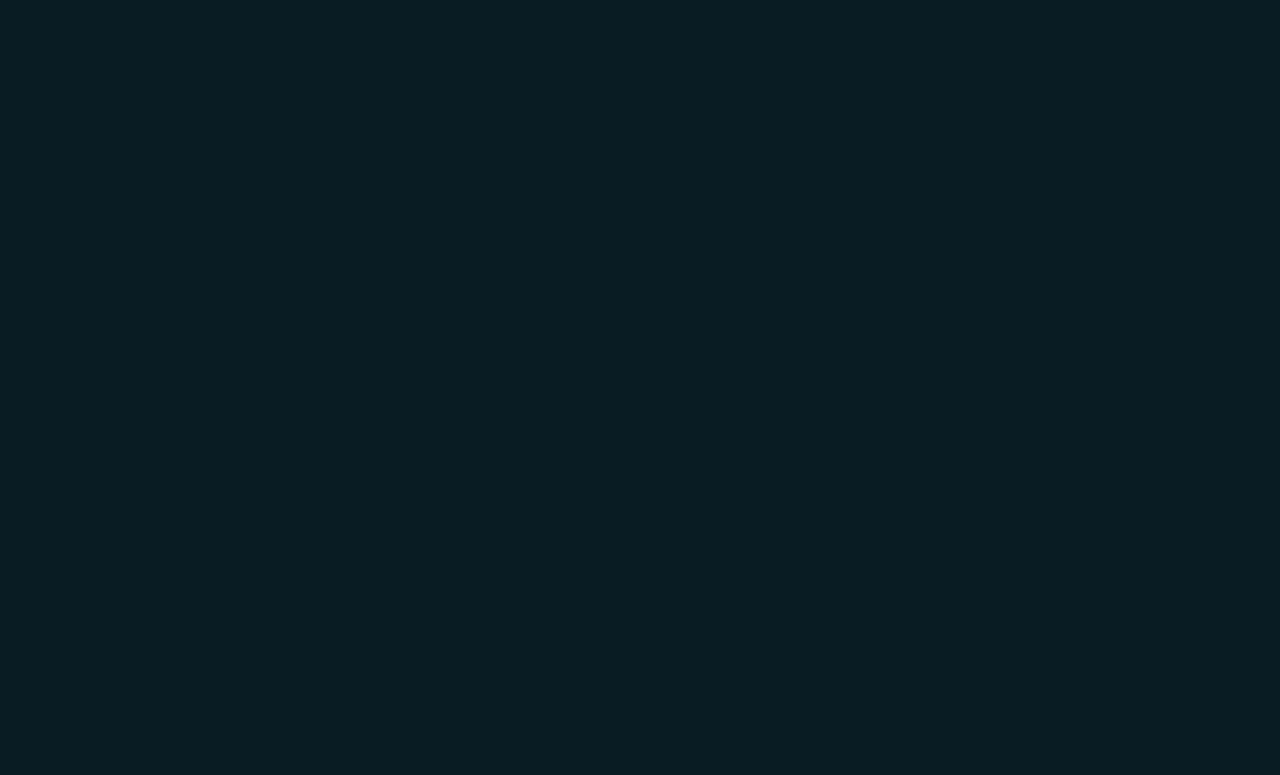Specify the bounding box coordinates of the region I need to click to perform the following instruction: "Click CONTACT US". The coordinates must be four float numbers in the range of 0 to 1, i.e., [left, top, right, bottom].

[0.05, 0.316, 0.177, 0.371]